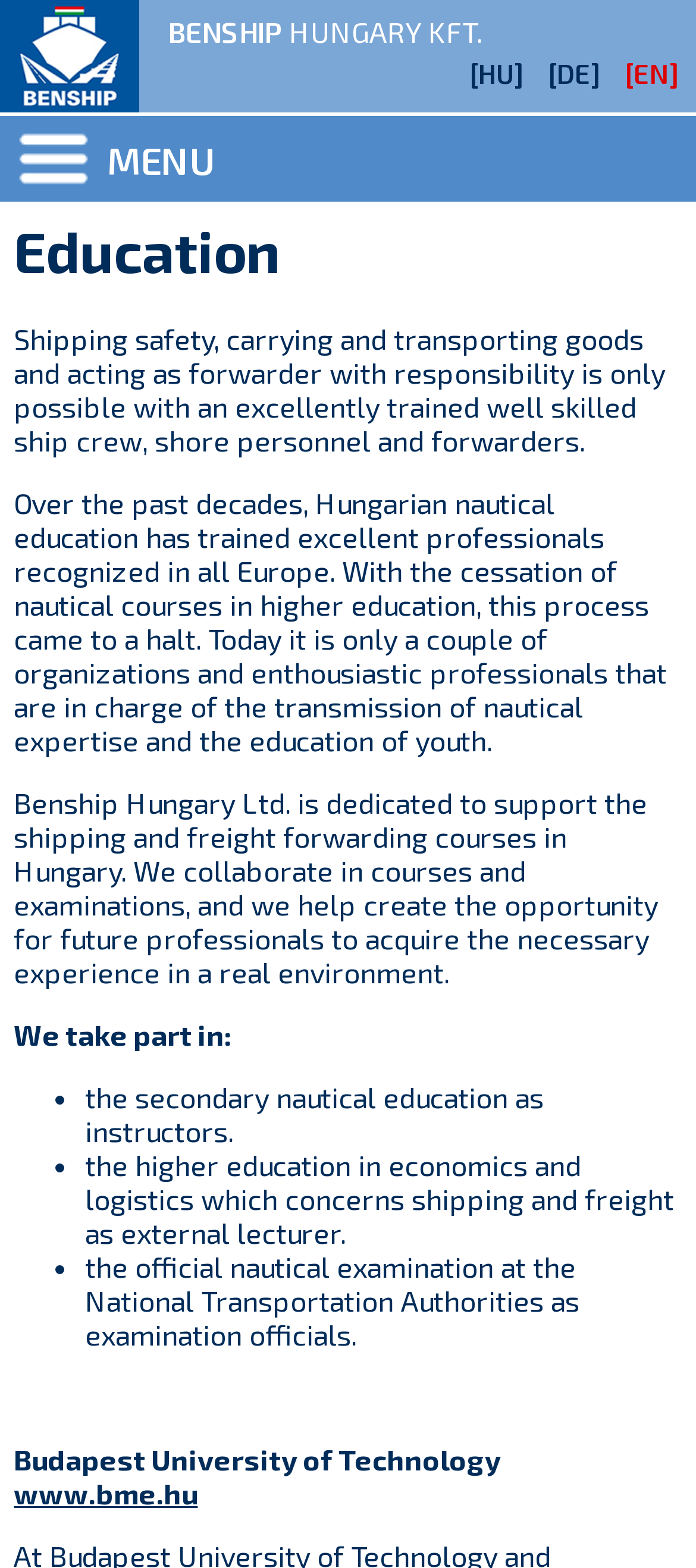Please give a short response to the question using one word or a phrase:
How many languages can be selected on the webpage?

3